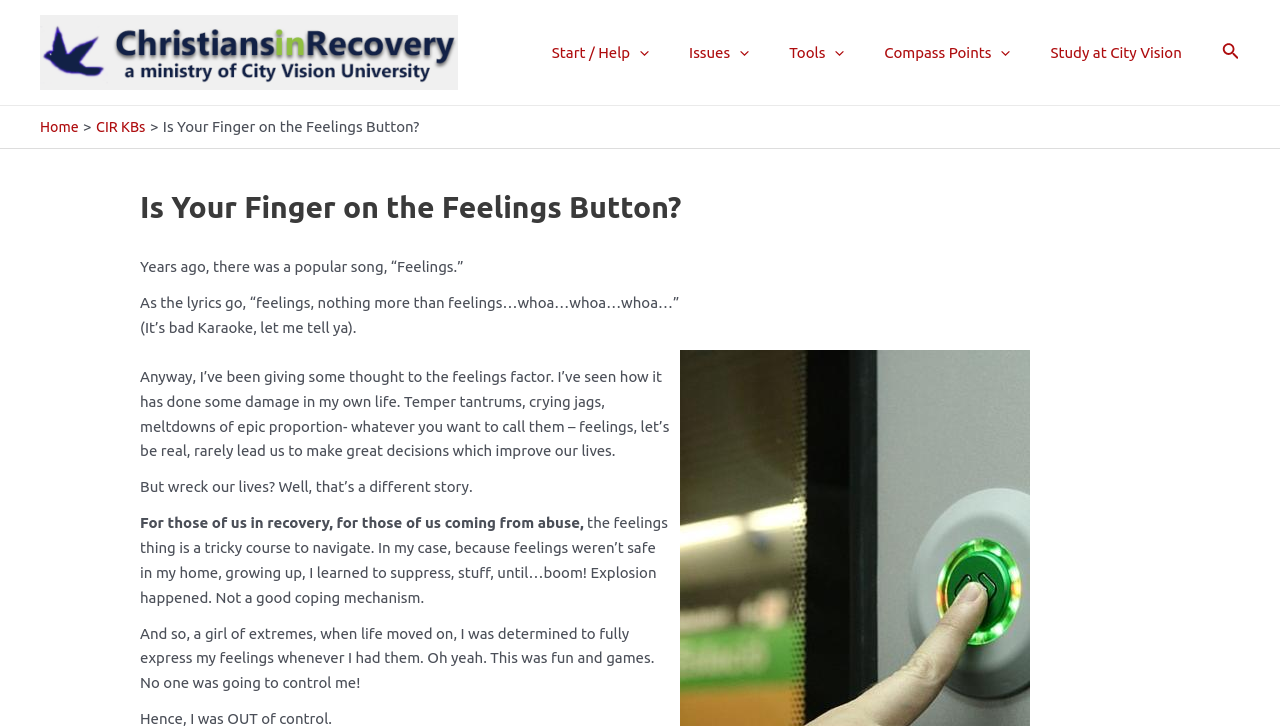What is the purpose of the webpage?
Could you answer the question with a detailed and thorough explanation?

The webpage appears to be a blog post or article discussing the importance of feelings in recovery, specifically for those who have experienced abuse. The author shares their personal experiences and thoughts on the topic.